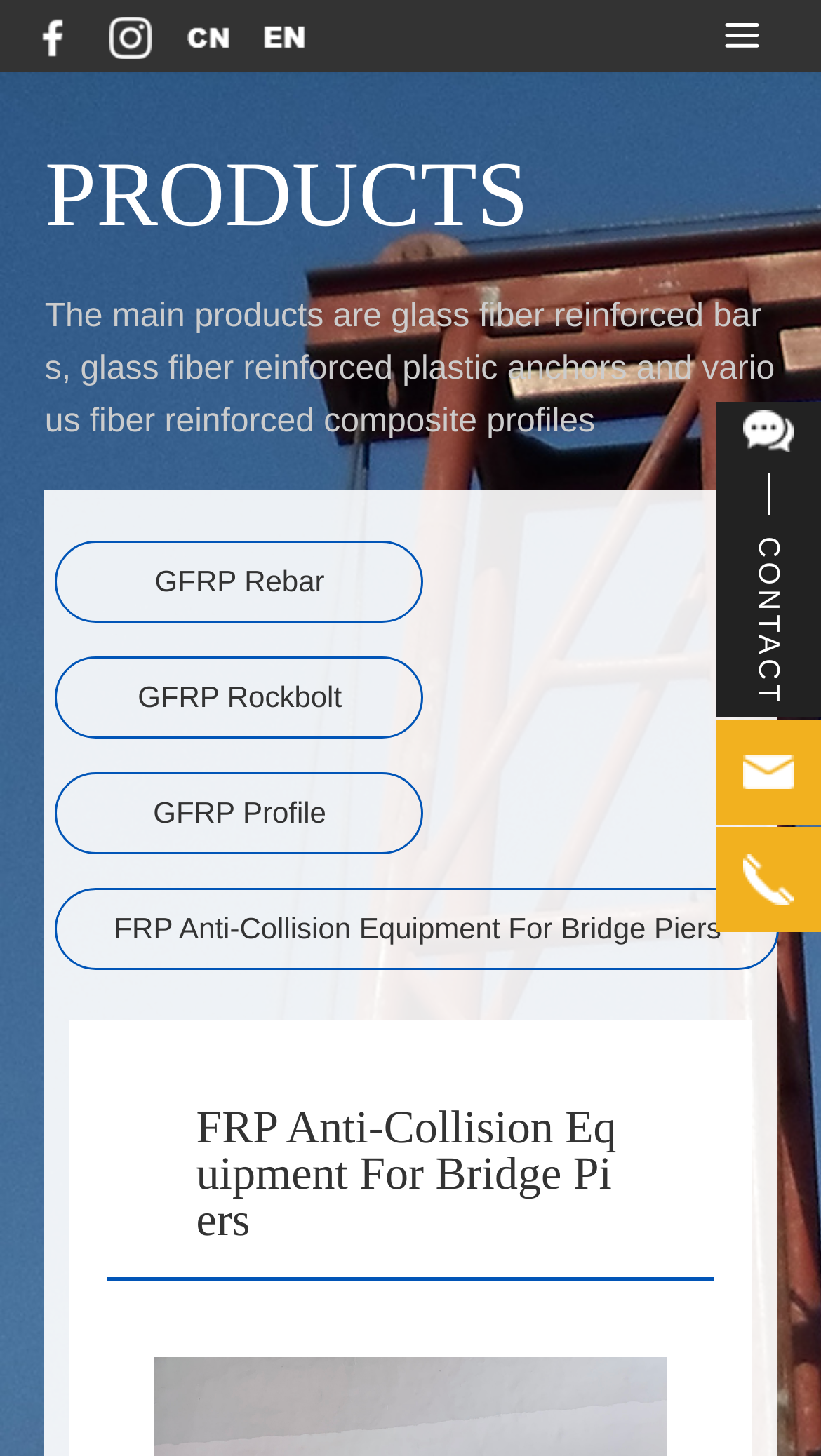What type of equipment is the webpage focused on?
Use the image to answer the question with a single word or phrase.

FRP Anti-Collision Equipment